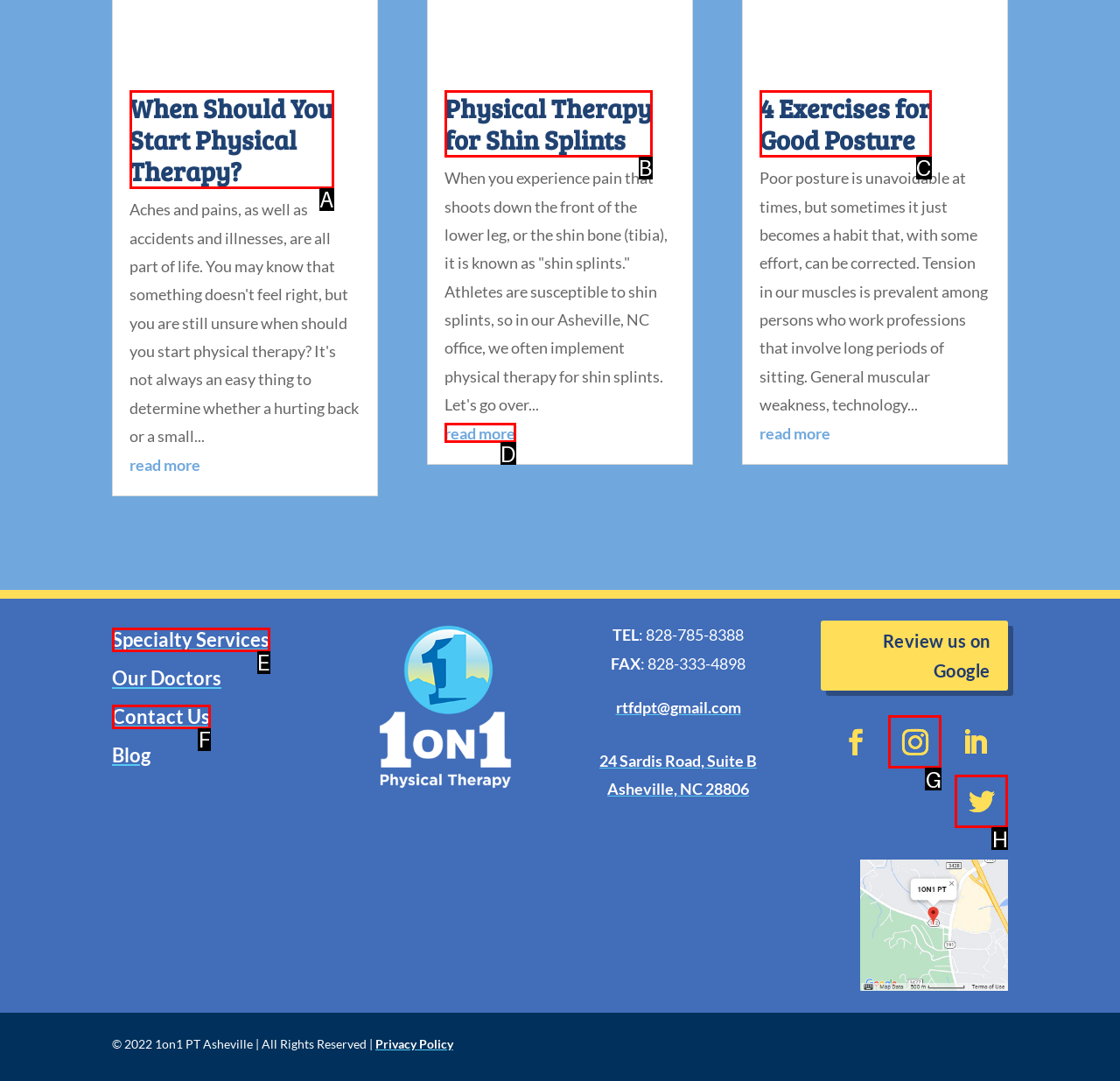Identify the correct UI element to click for the following task: contact us Choose the option's letter based on the given choices.

F